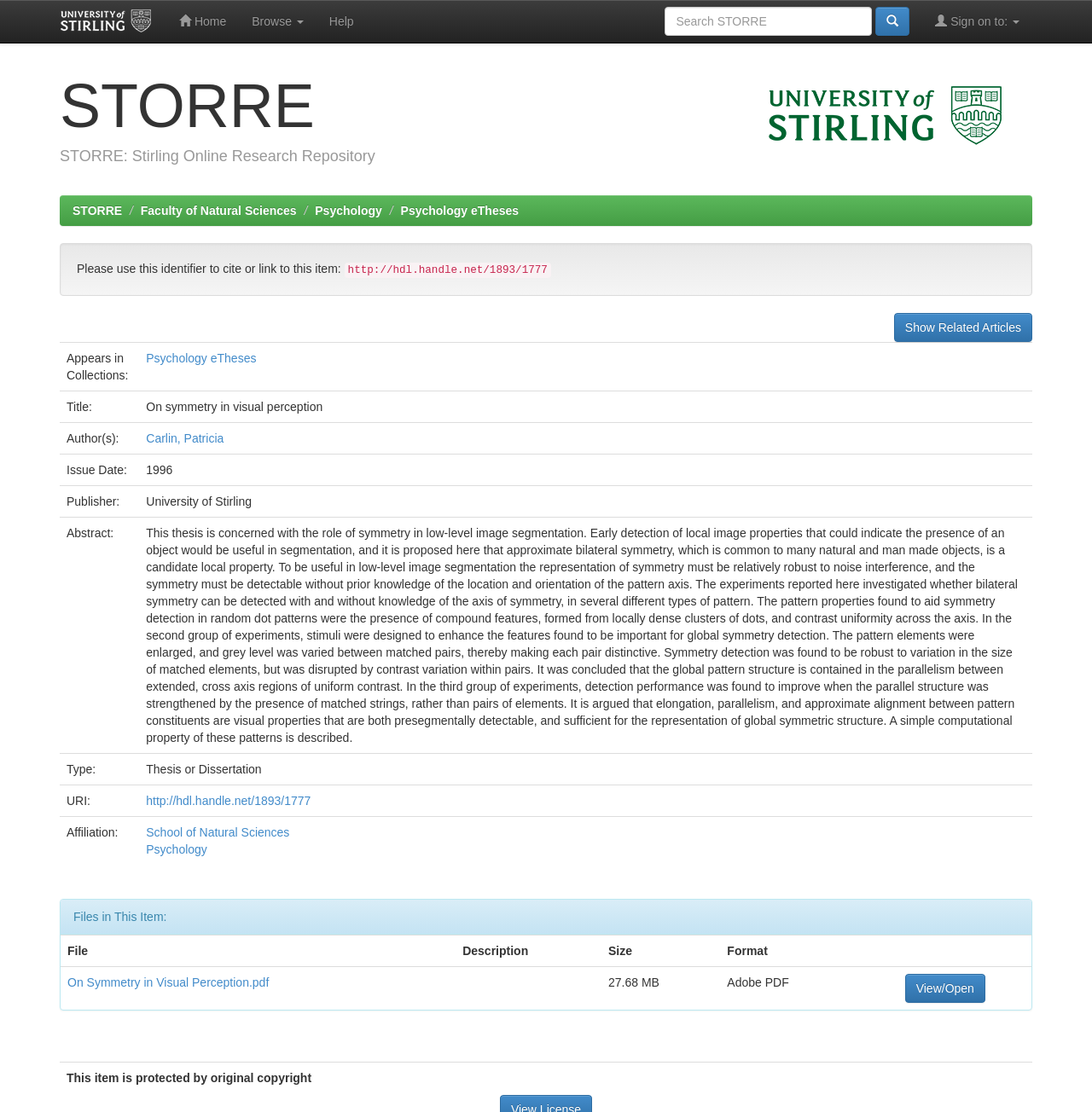What is the issue date of the thesis?
Respond to the question with a well-detailed and thorough answer.

The issue date of the thesis can be found in the table with the heading 'Issue Date:' which is located in the middle of the webpage. The issue date is '1996'.